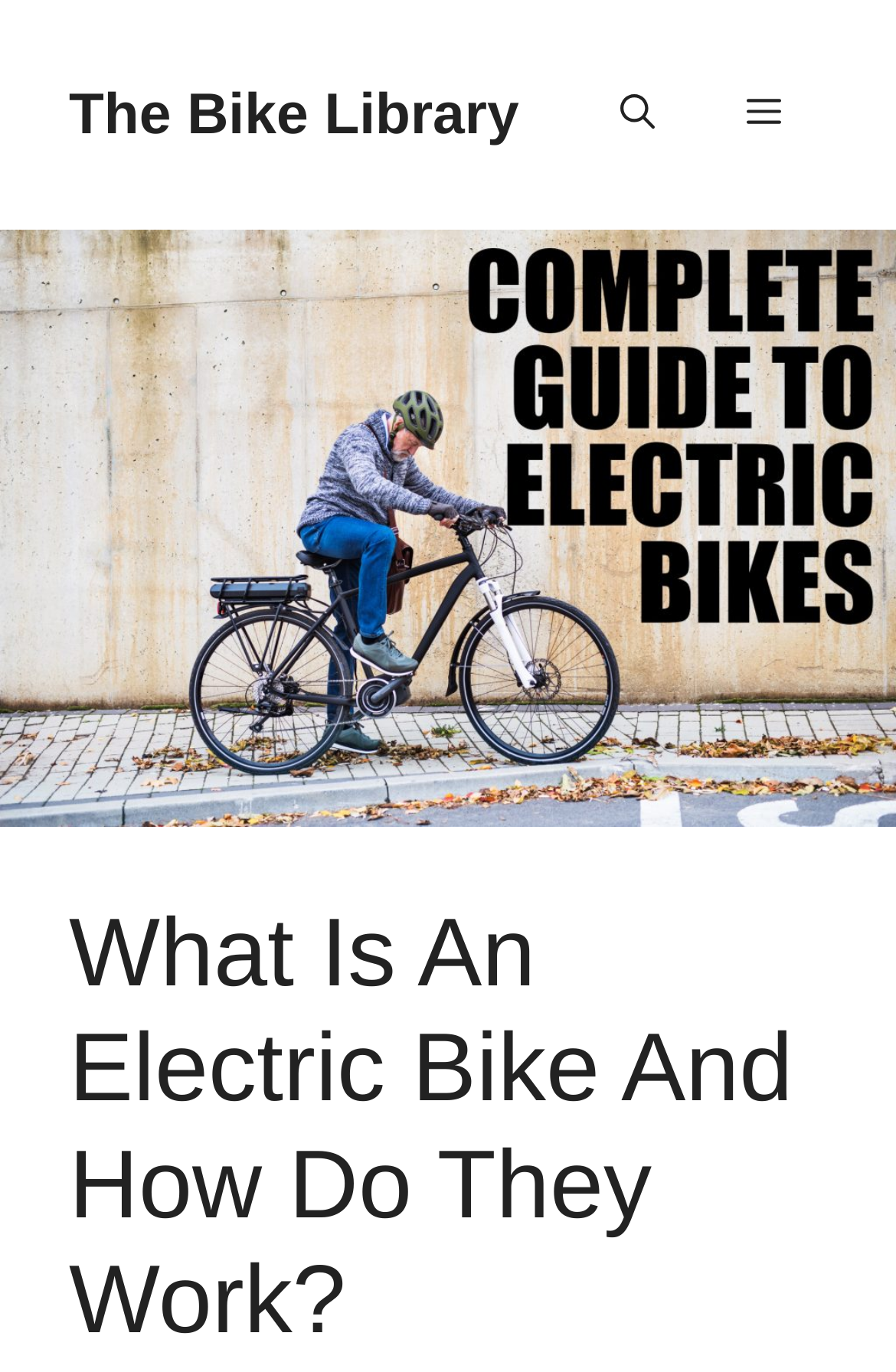Please find and provide the title of the webpage.

What Is An Electric Bike And How Do They Work?